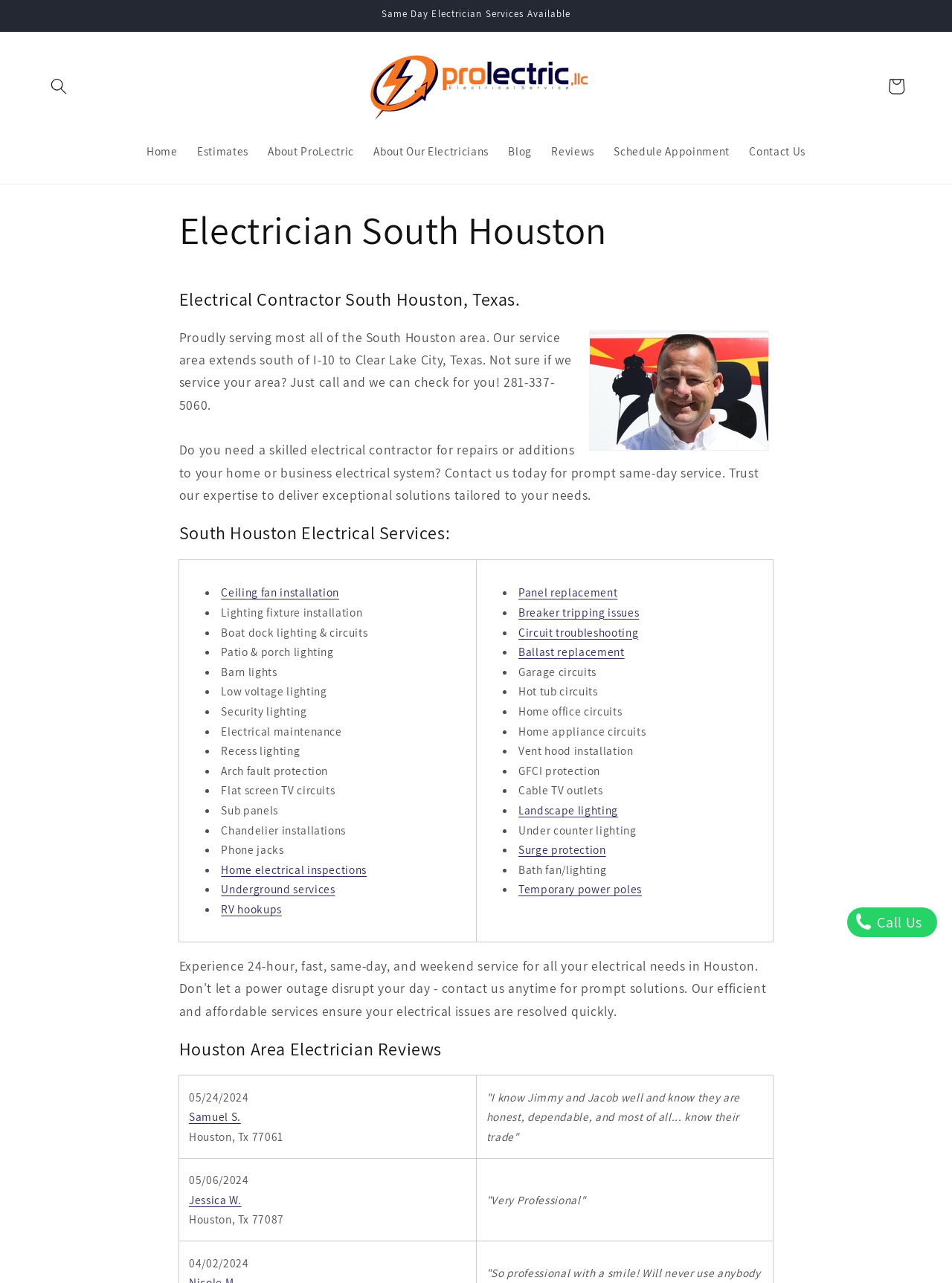What is the company name of the electrician?
Based on the image, answer the question with as much detail as possible.

I found the company name by looking at the link element with the text 'ProLectric, LLC' which is located at the top of the webpage, indicating that it is the company name.